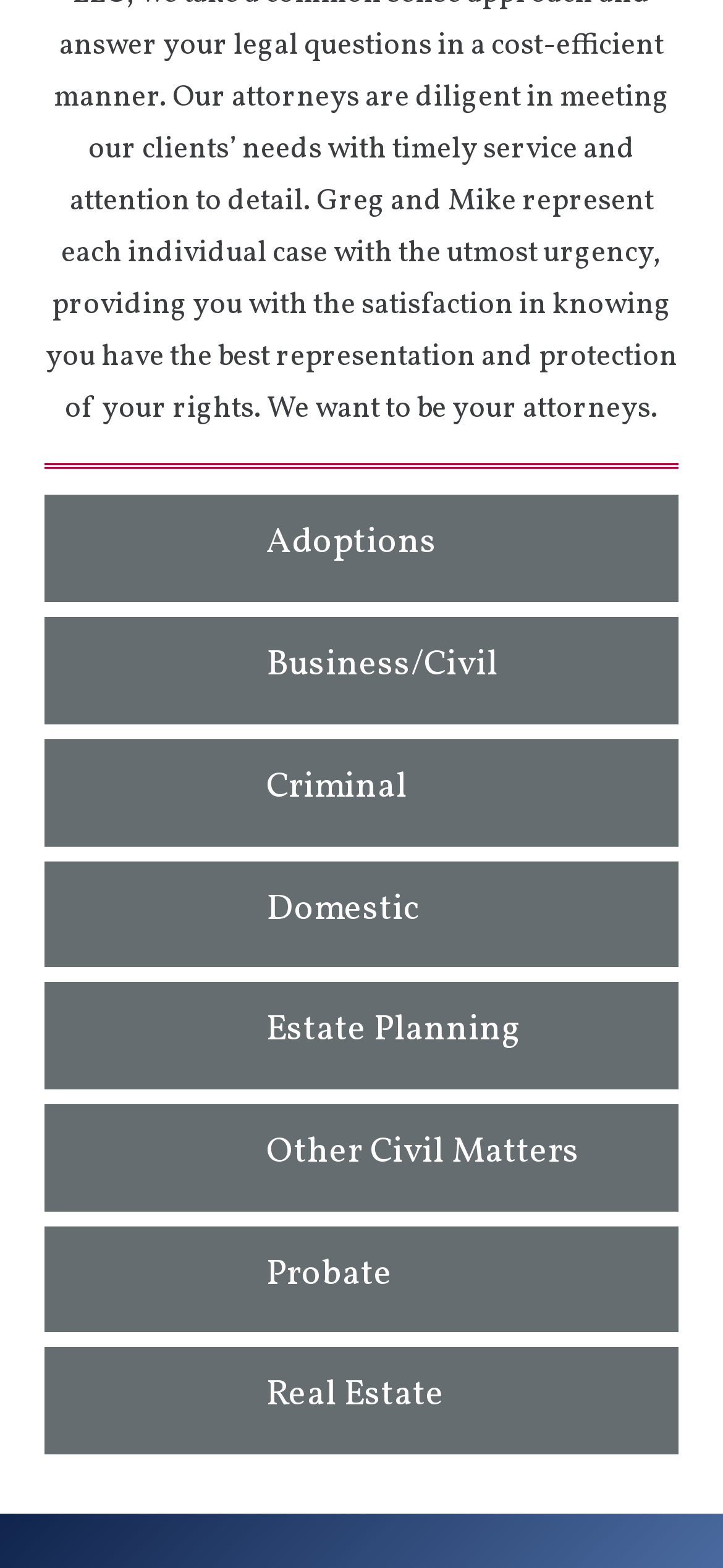Find the bounding box coordinates for the area you need to click to carry out the instruction: "Learn about Estate Planning". The coordinates should be four float numbers between 0 and 1, indicated as [left, top, right, bottom].

[0.062, 0.627, 0.938, 0.695]